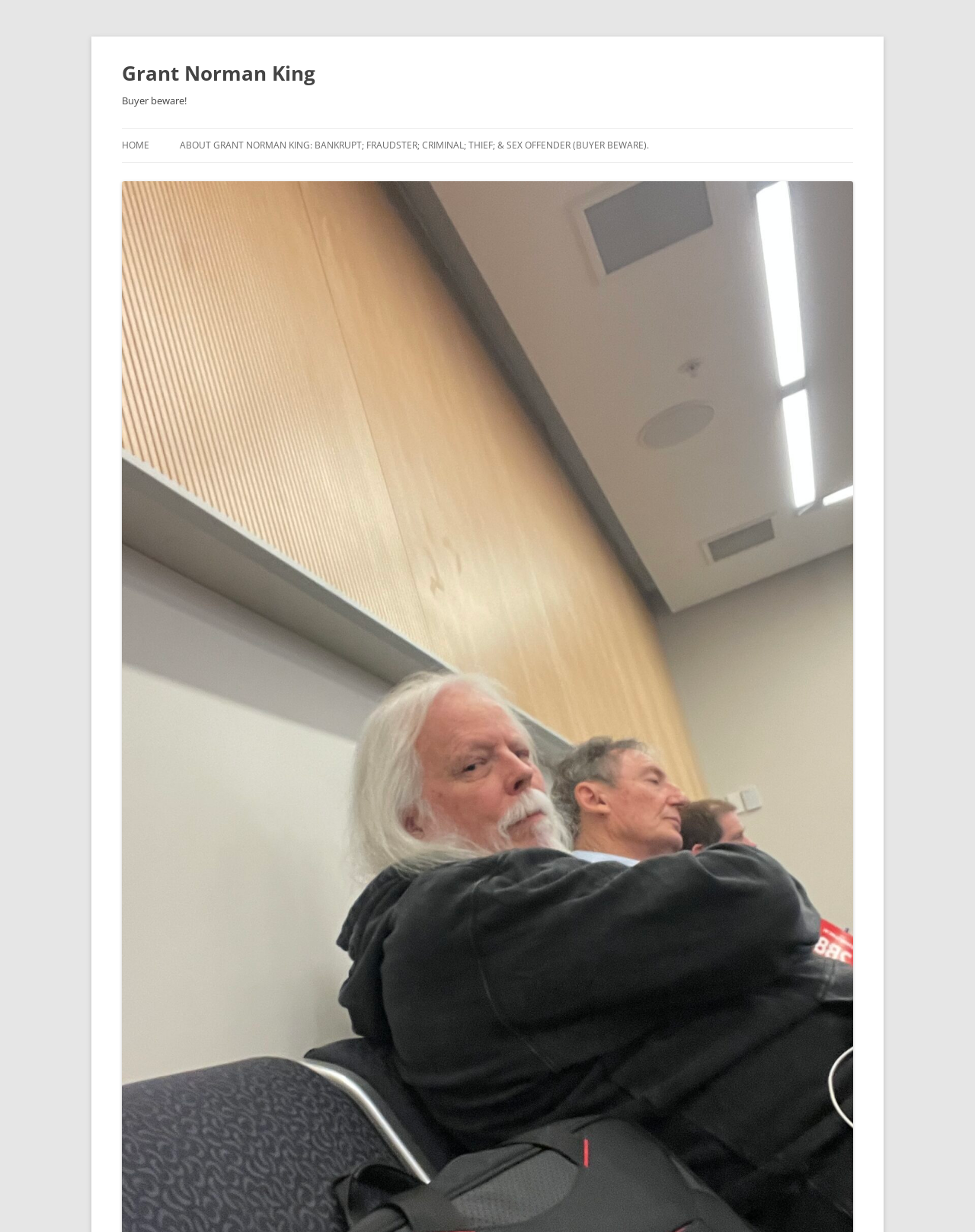Can you find and provide the main heading text of this webpage?

Grant Norman King